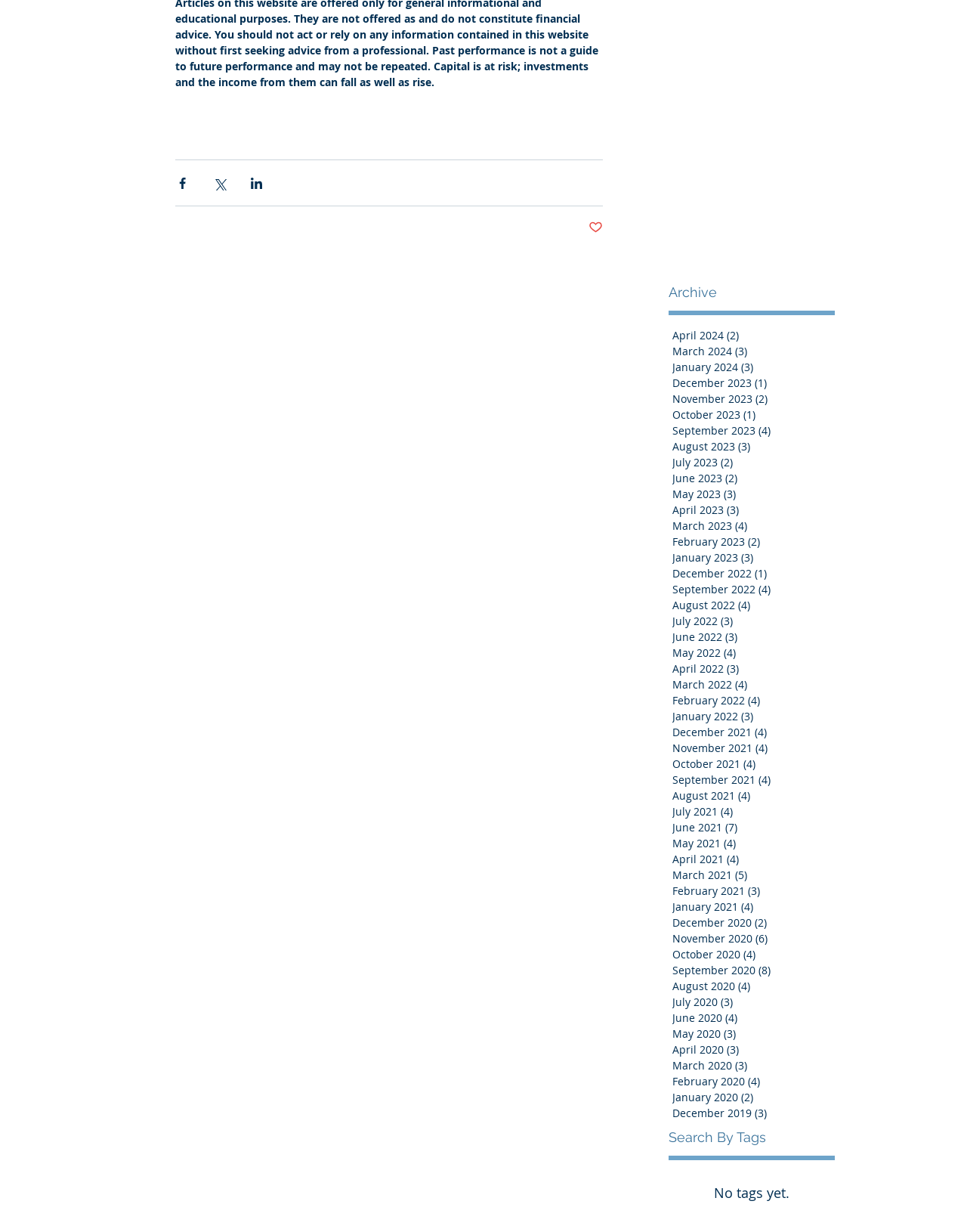What is the purpose of the 'Search By Tags' section?
Please look at the screenshot and answer in one word or a short phrase.

To search posts by tags